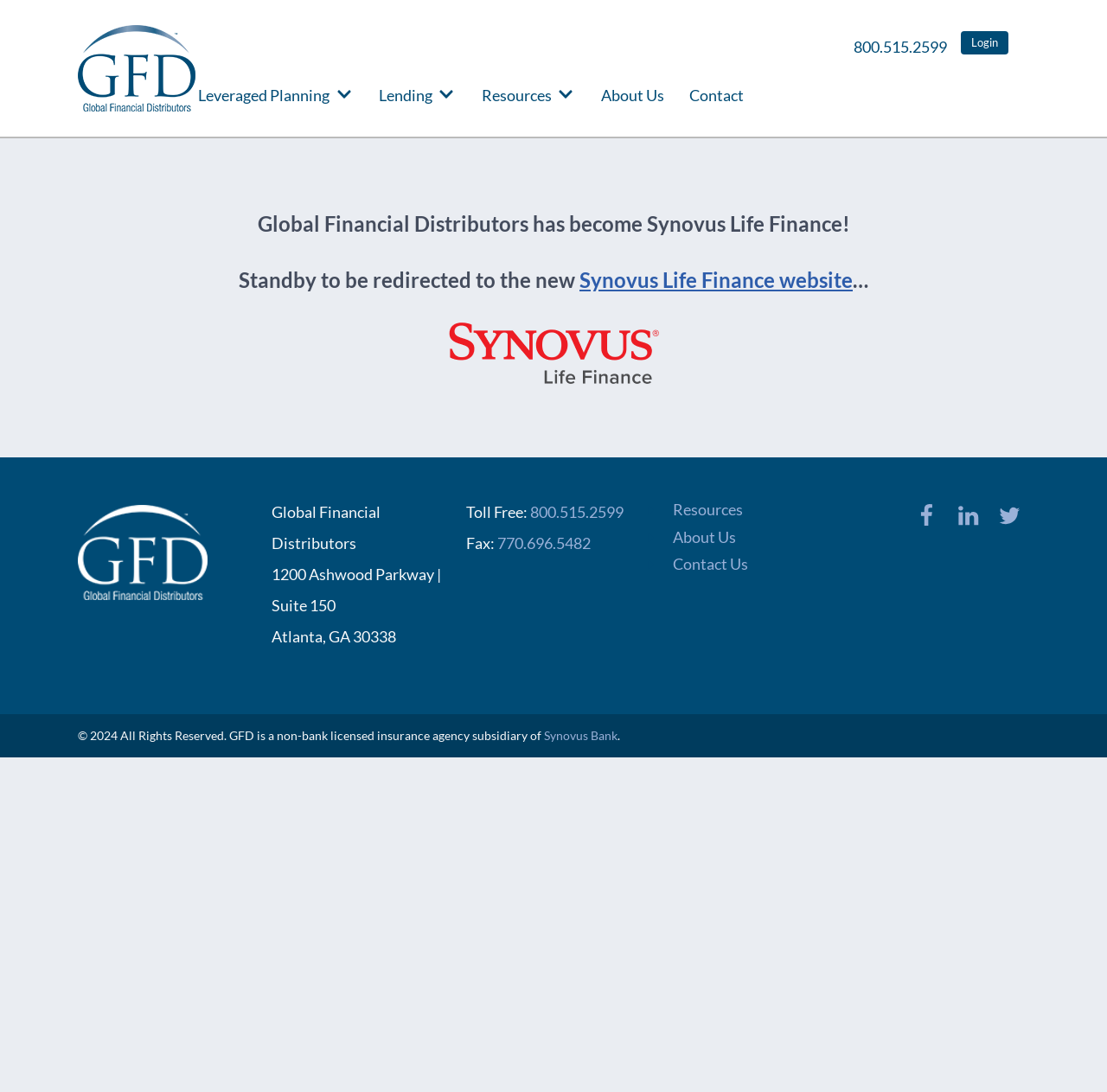What is the address of the company? Look at the image and give a one-word or short phrase answer.

1200 Ashwood Parkway | Suite 150, Atlanta, GA 30338